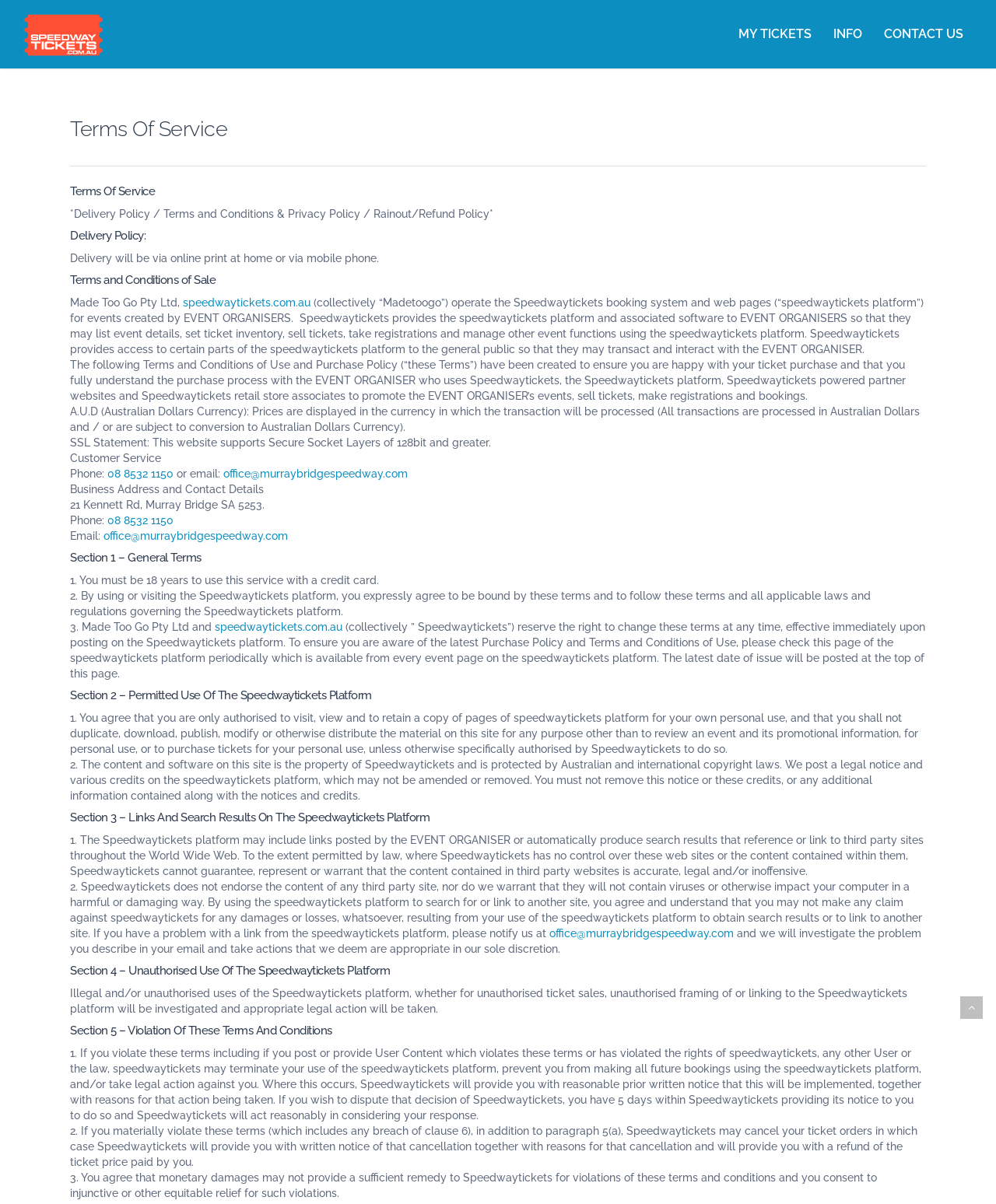Please identify the bounding box coordinates of where to click in order to follow the instruction: "Email office@murraybridgespeedway.com".

[0.224, 0.388, 0.409, 0.399]